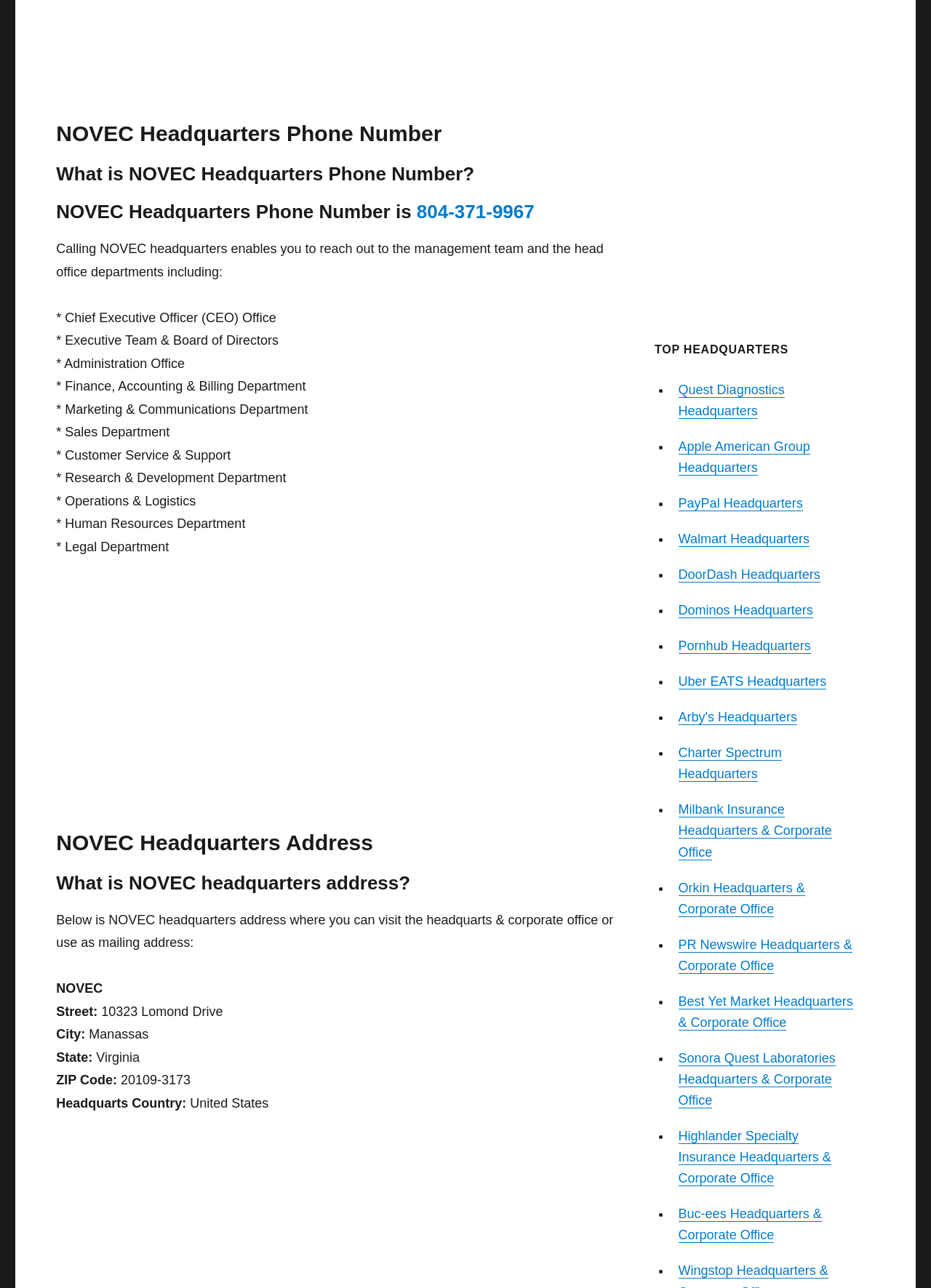Answer the question below using just one word or a short phrase: 
What is NOVEC headquarters phone number?

804-371-9967